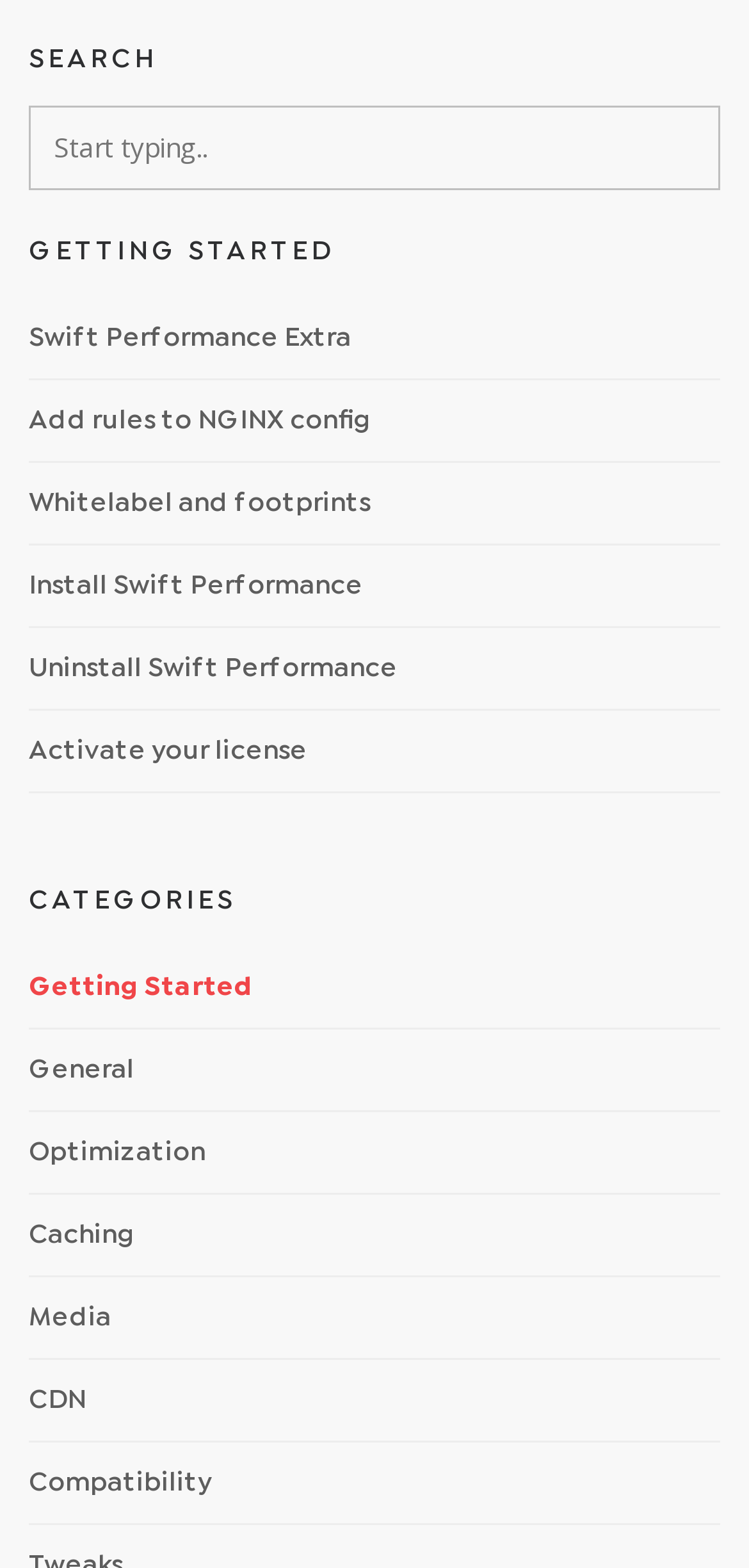What is the purpose of the textbox?
Based on the screenshot, provide a one-word or short-phrase response.

Search